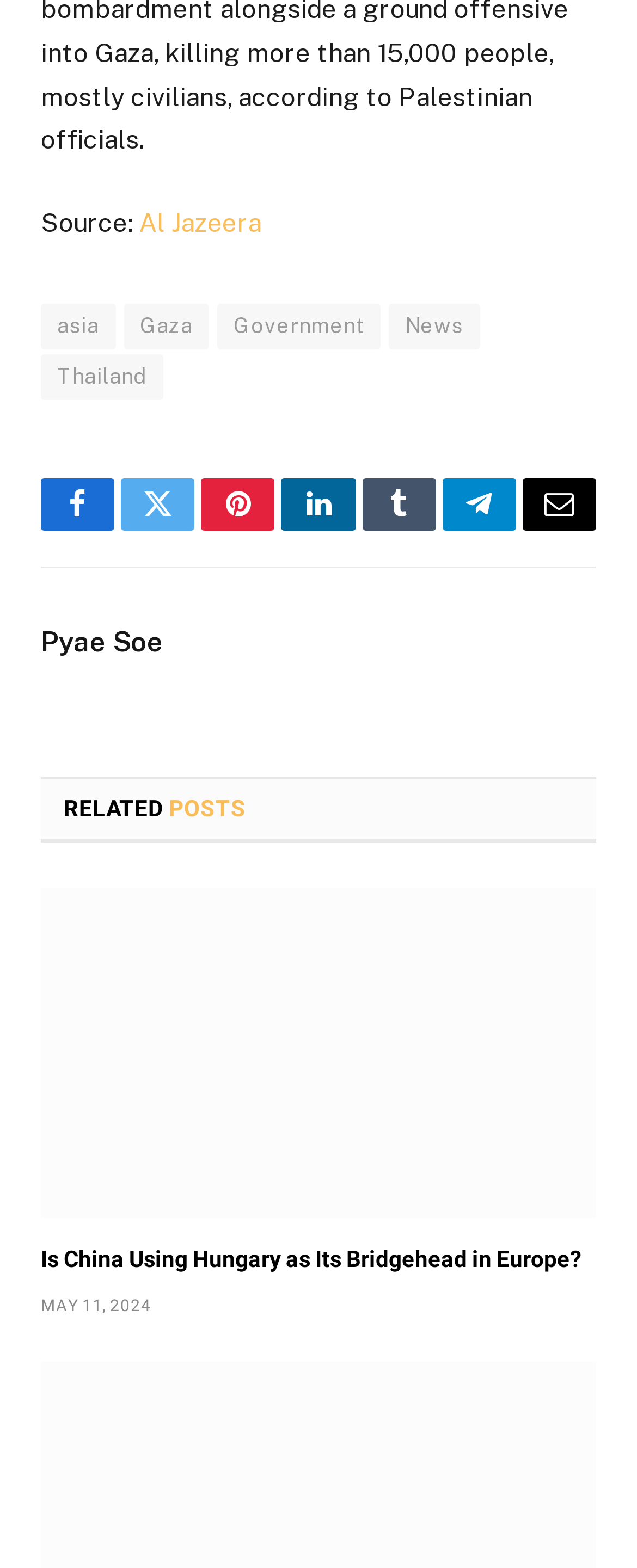Please identify the bounding box coordinates of where to click in order to follow the instruction: "Read Sport news".

None